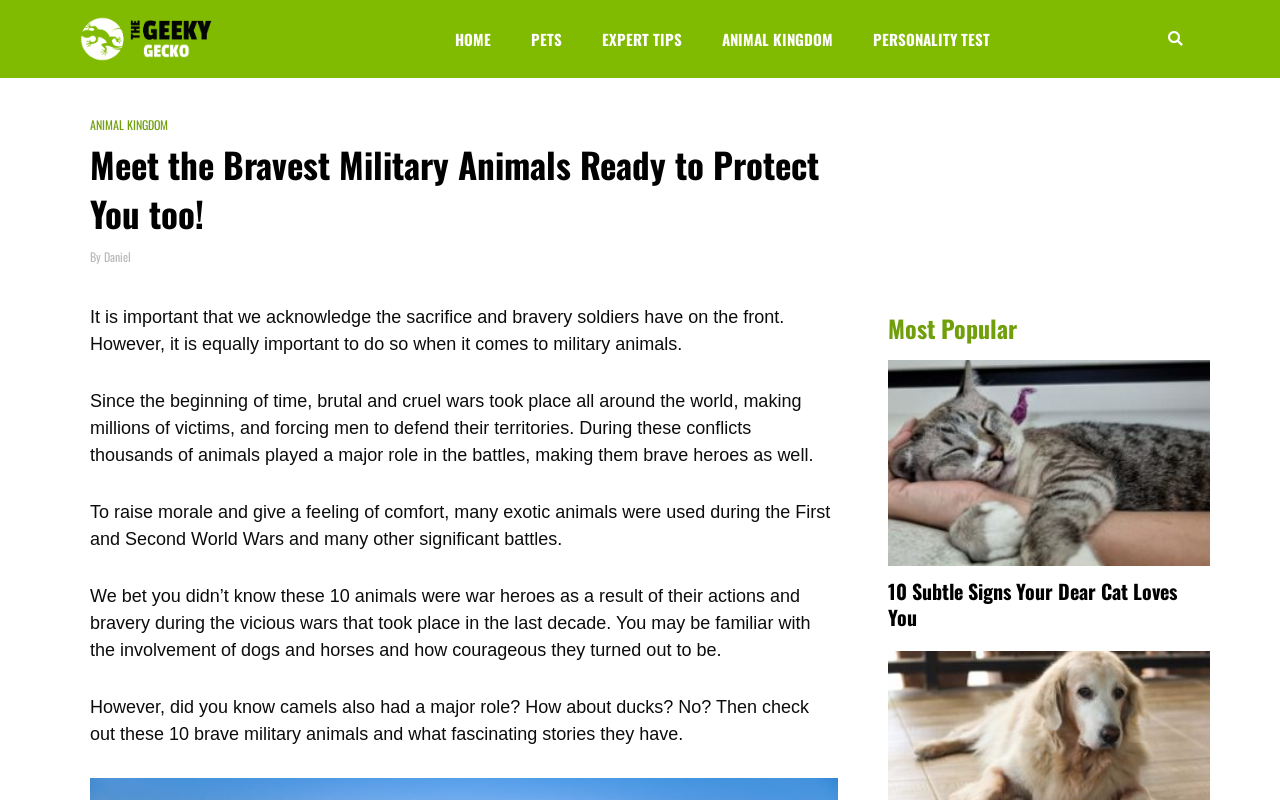Explain the webpage in detail.

This webpage is about military animals that played a significant role in wars. At the top, there is a navigation menu with six links: HOME, PETS, EXPERT TIPS, ANIMAL KINGDOM, PERSONALITY TEST, and a search bar with a "Search" button. Below the navigation menu, there is a heading that reads "Meet the Bravest Military Animals Ready to Protect You too!" followed by the author's name, Daniel.

The main content of the webpage is divided into several sections. The first section discusses the importance of acknowledging the bravery of military animals, citing their role in wars throughout history. The text explains that many exotic animals were used during the First and Second World Wars and other significant battles to raise morale and provide comfort.

The next section introduces the main topic of the webpage, which is to highlight 10 brave military animals that played a crucial role in wars. The text mentions that while dogs and horses are well-known for their bravery, other animals like camels and ducks also made significant contributions.

On the right side of the webpage, there is a section titled "Most Popular" that features an article with a link to "10 Subtle Signs Your Dear Cat Loves You" accompanied by an image.